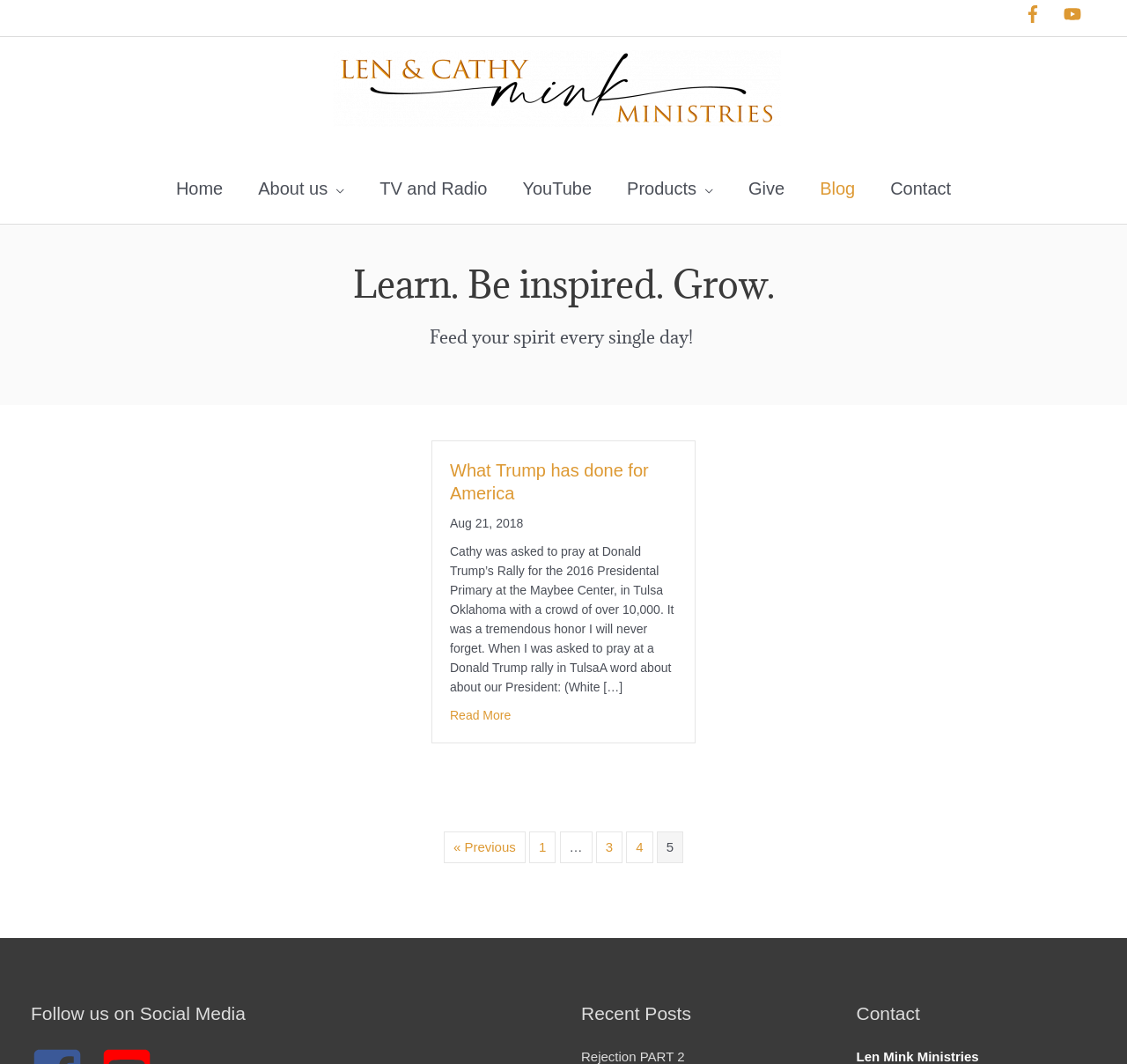Please specify the bounding box coordinates of the area that should be clicked to accomplish the following instruction: "Read the full article at Nature.com". The coordinates should consist of four float numbers between 0 and 1, i.e., [left, top, right, bottom].

None